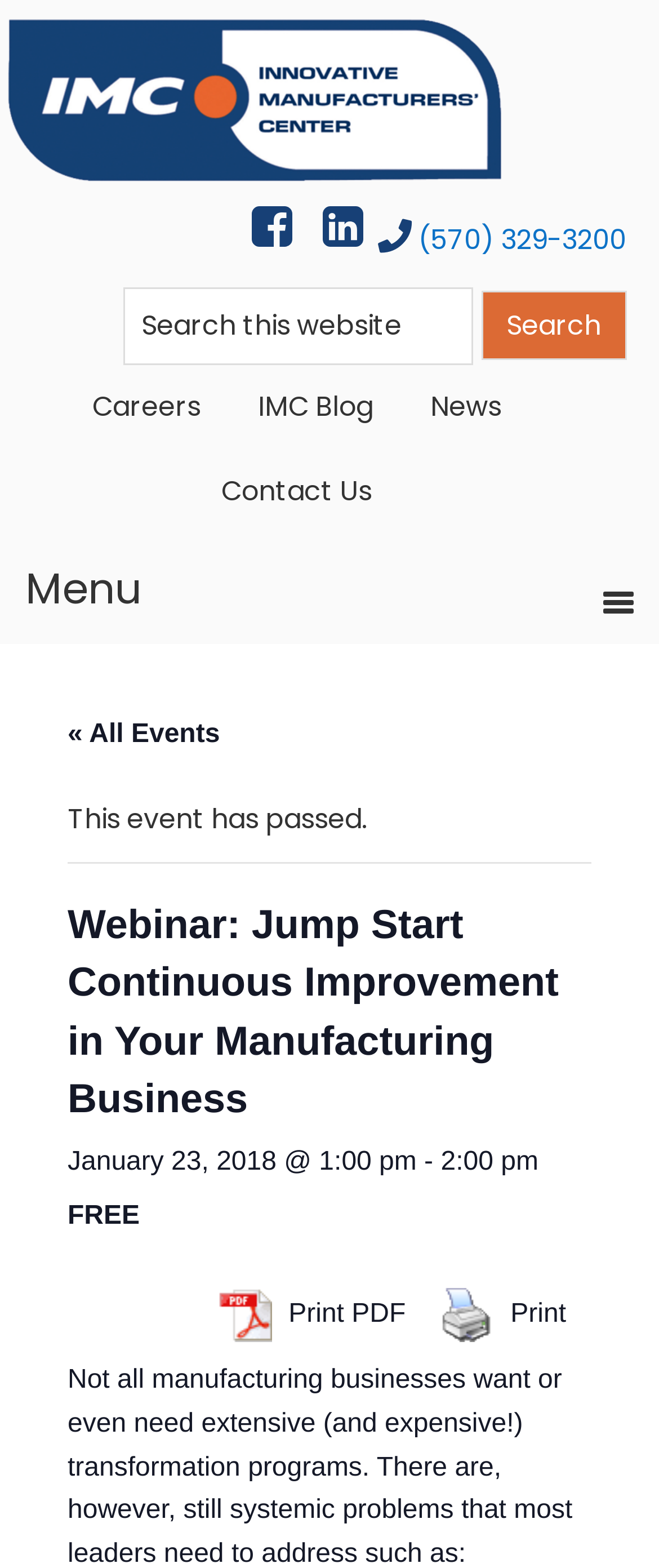Identify the bounding box coordinates of the clickable section necessary to follow the following instruction: "Subscribe for free". The coordinates should be presented as four float numbers from 0 to 1, i.e., [left, top, right, bottom].

None